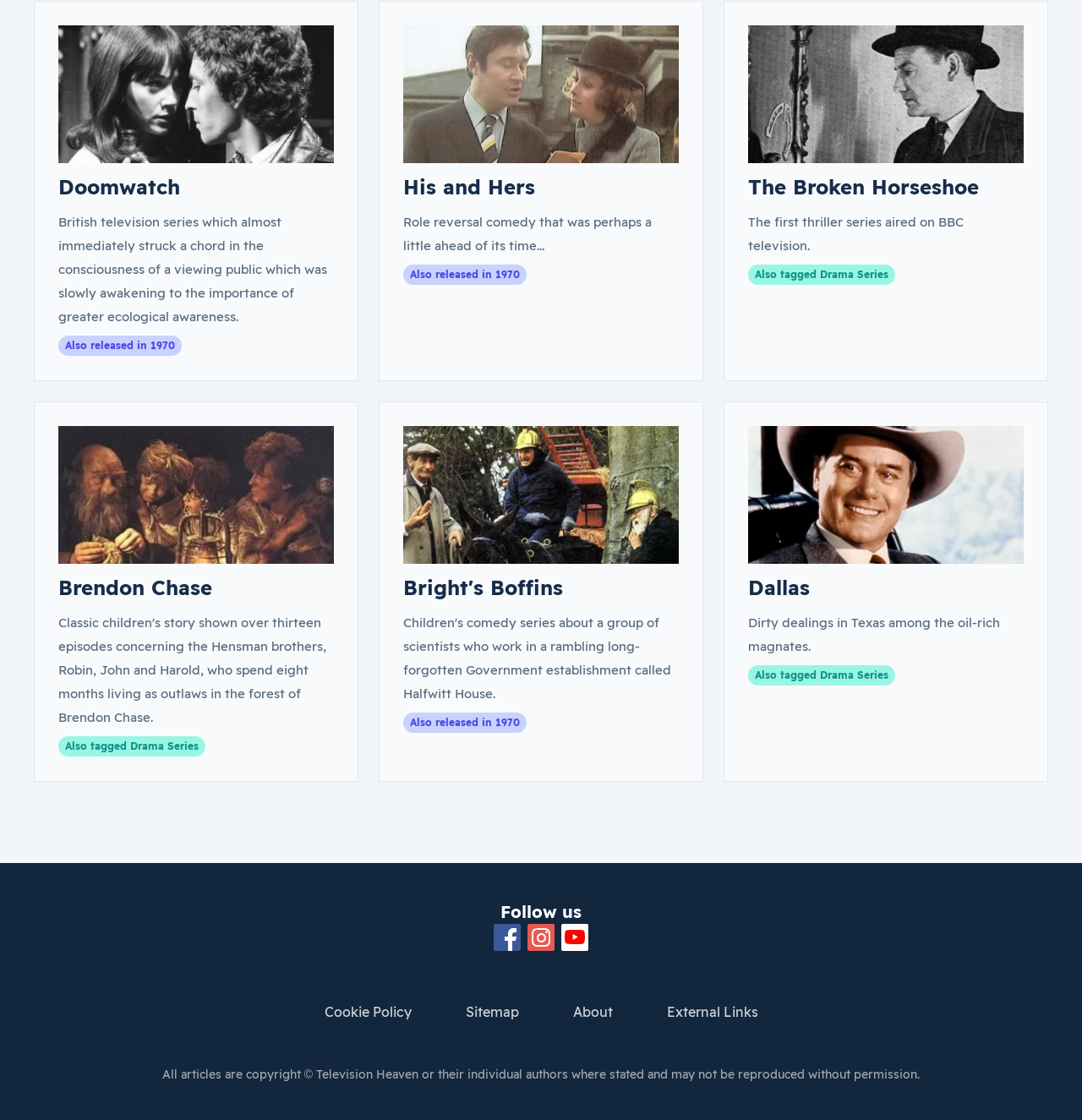Determine the bounding box coordinates of the clickable element necessary to fulfill the instruction: "Click on the 'Doomwatch' link". Provide the coordinates as four float numbers within the 0 to 1 range, i.e., [left, top, right, bottom].

[0.054, 0.155, 0.166, 0.178]